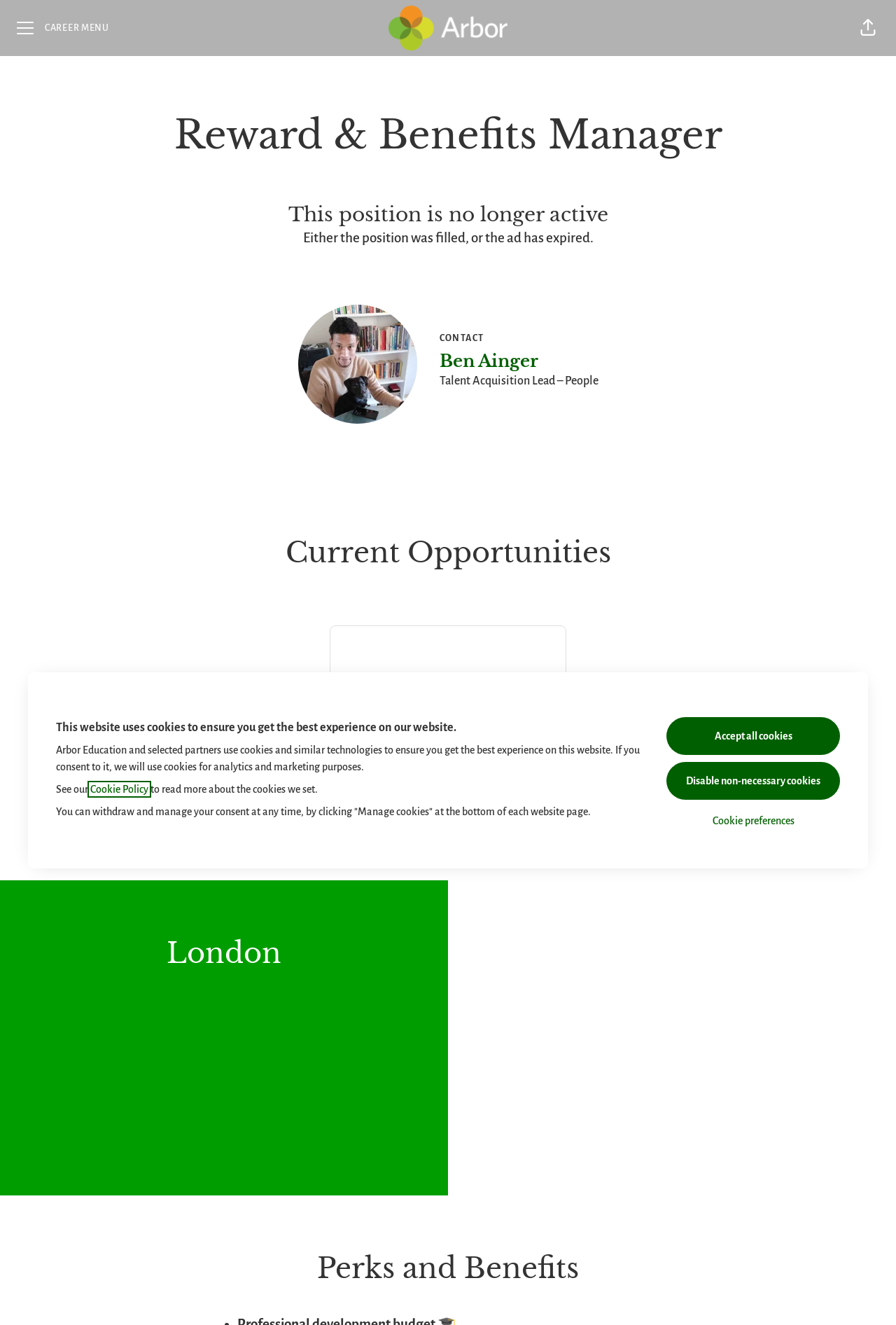Explain the webpage in detail.

The webpage is about a job posting for a Reward & Benefits Manager position at Arbor Education. At the top of the page, there is a dialog box with a message about the website using cookies, along with three buttons to manage cookie preferences. Below this, there is a header section with a button to access the career menu, a link to the Arbor Education career site, and a button to share the page.

The main content of the page is divided into sections. The first section displays the job title "Reward & Benefits Manager" and a message indicating that the position is no longer active. Below this, there is a figure with an image of a person, likely the contact person for the job posting.

To the right of the image, there is a section with the contact information, including a link to the contact person, Ben Ainger, and his title, Talent Acquisition Lead – People. Below this, there is a heading "Current Opportunities" with a list of job postings, including a link to a Learning & Development Manager position. There is also a link to view more jobs.

At the bottom of the page, there is a section with a heading "London", likely indicating the location of the job posting. Finally, there is a section with a heading "Perks and Benefits", but the content of this section is not specified.